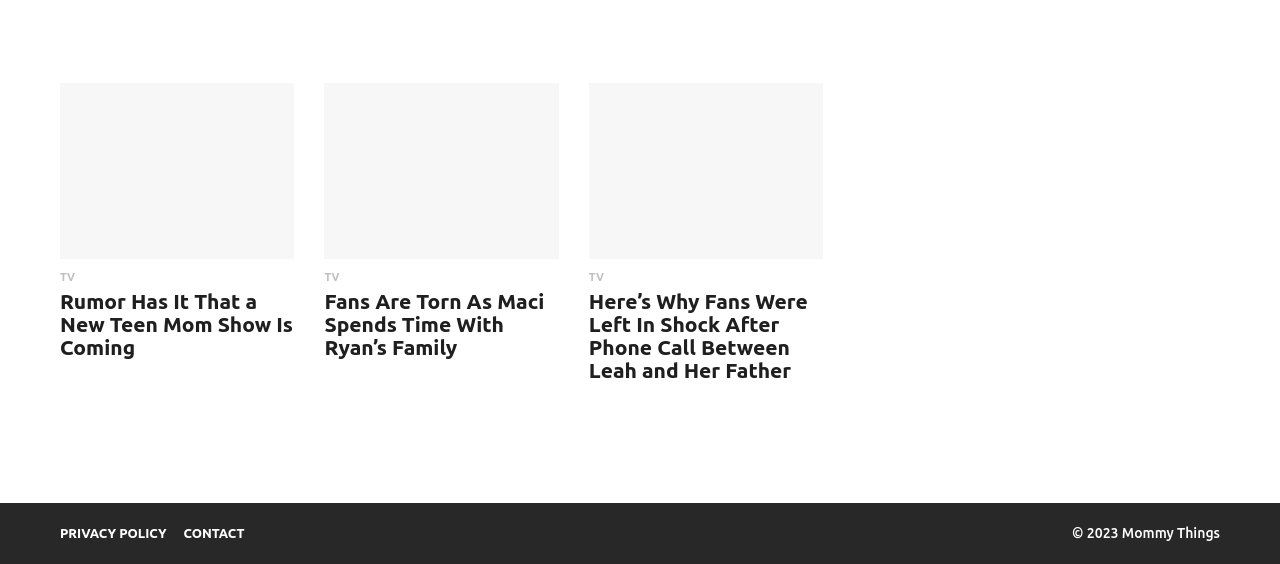What is the topic of the first article?
Using the visual information, respond with a single word or phrase.

Teen Mom